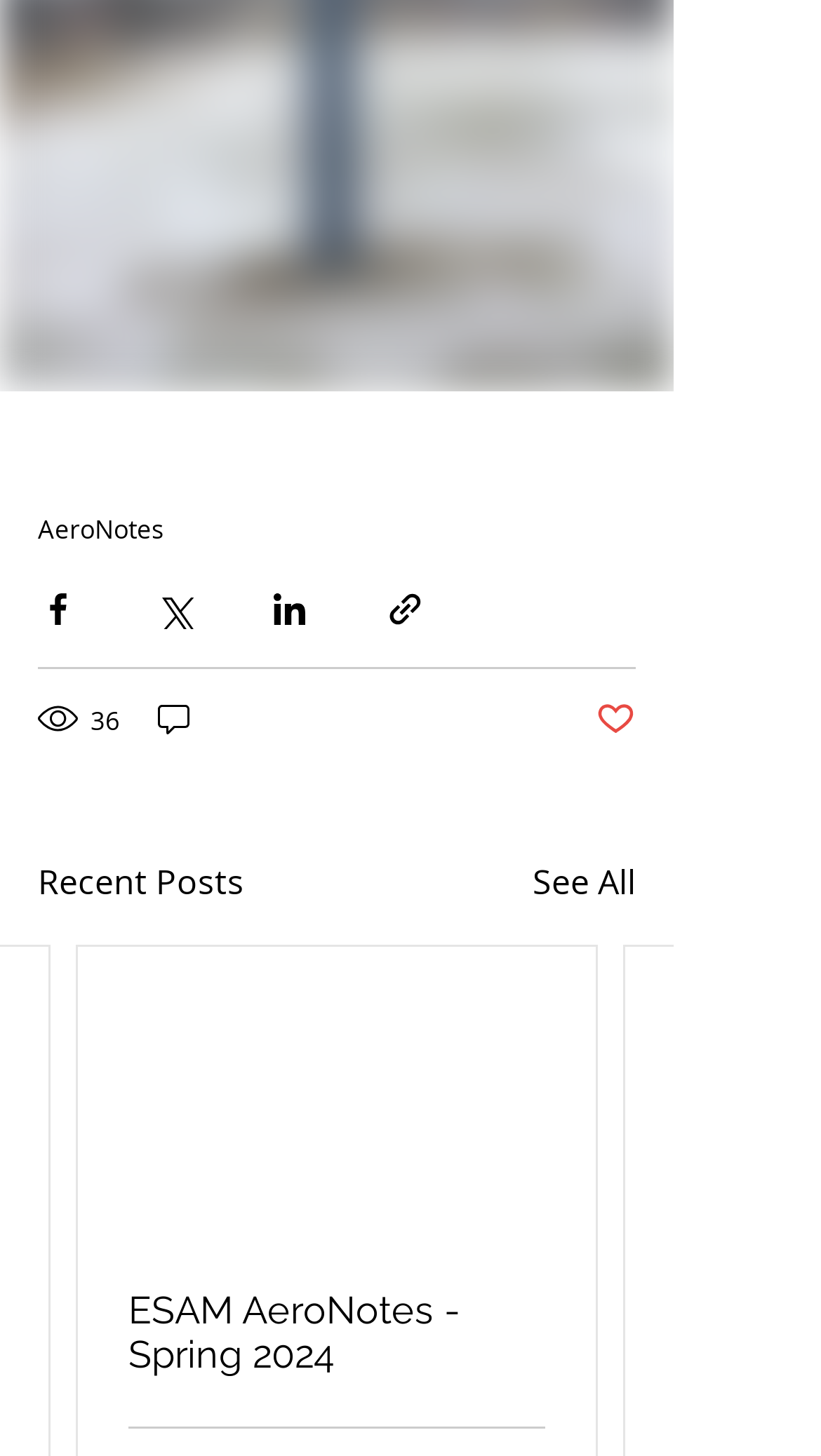How many comments are there for the current post? Using the information from the screenshot, answer with a single word or phrase.

0